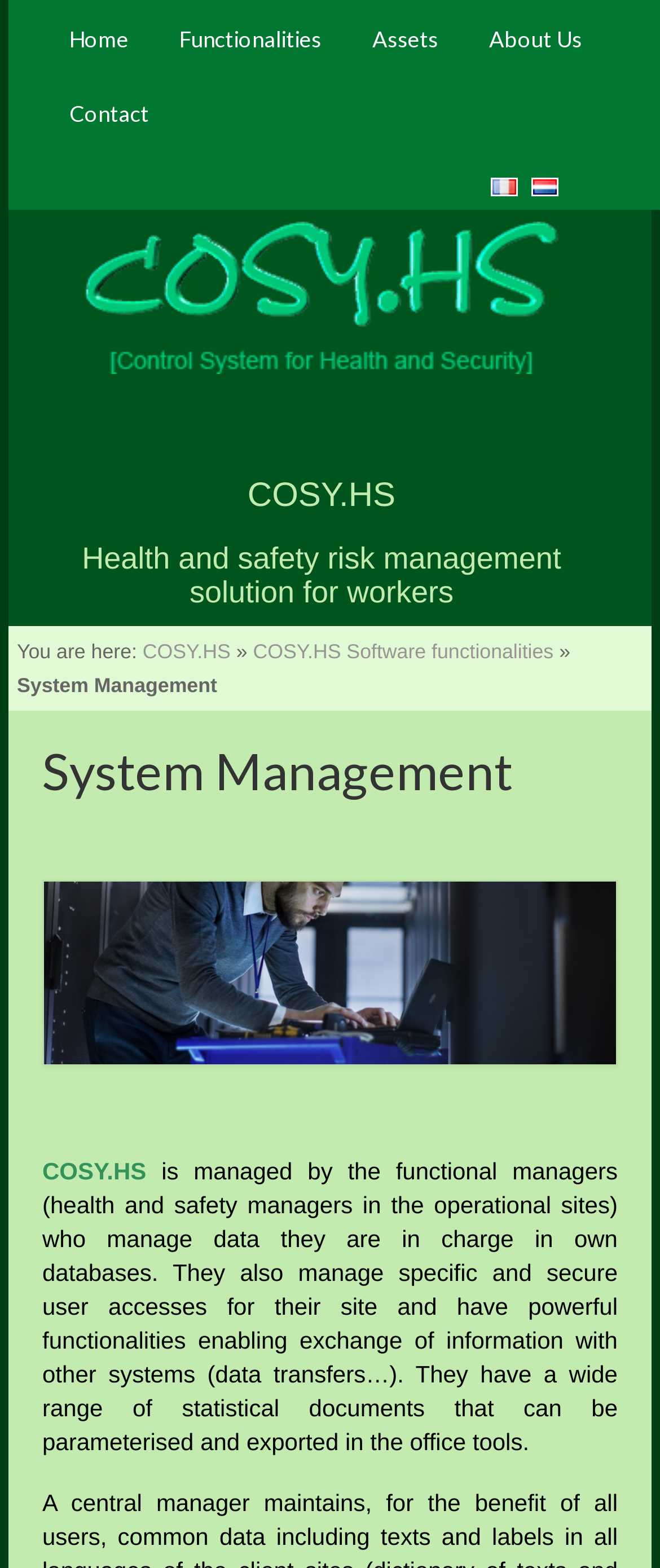How many language options are available?
Look at the image and answer the question using a single word or phrase.

2